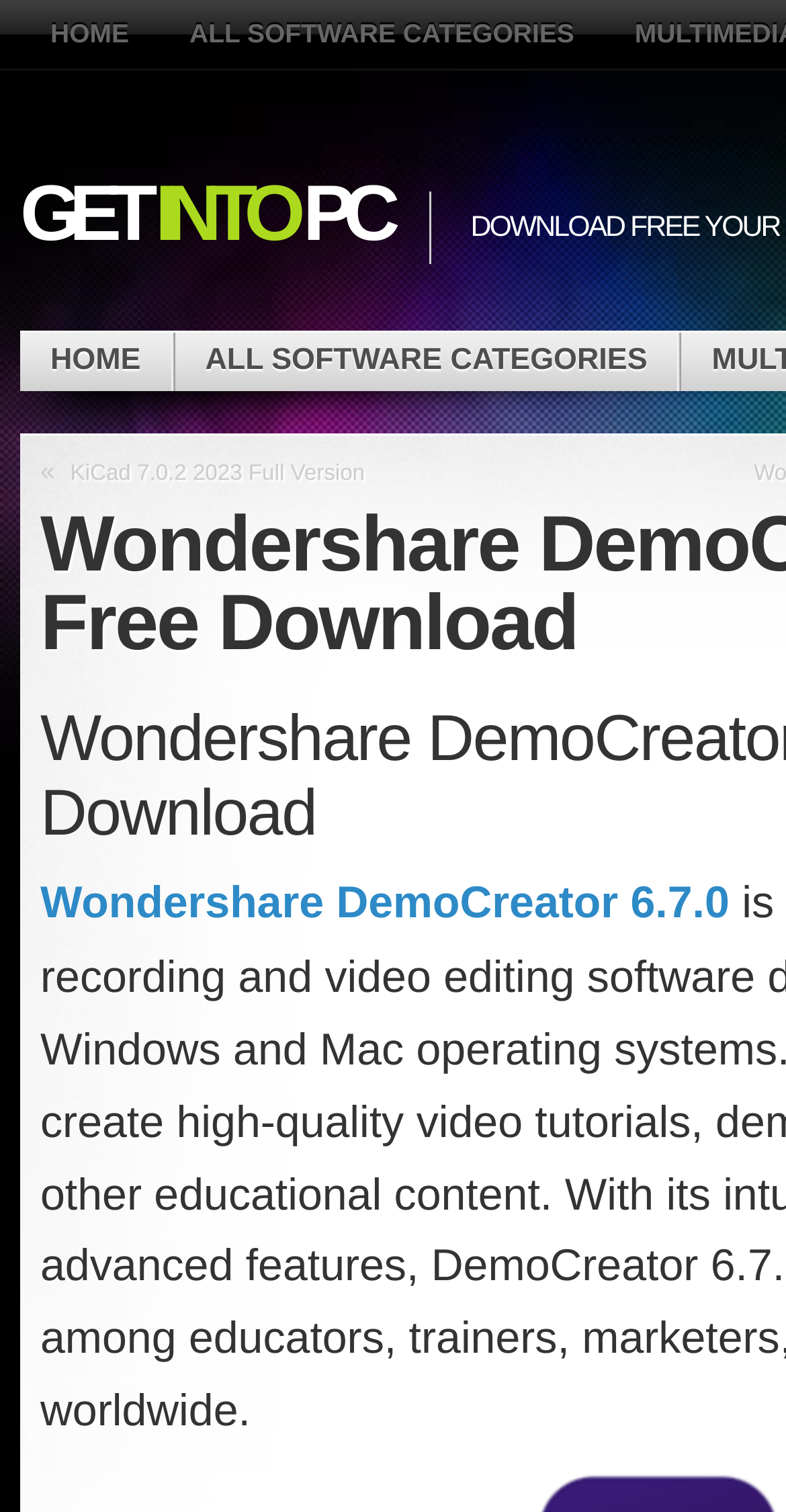Give a one-word or short phrase answer to this question: 
How many navigation links are at the top?

2